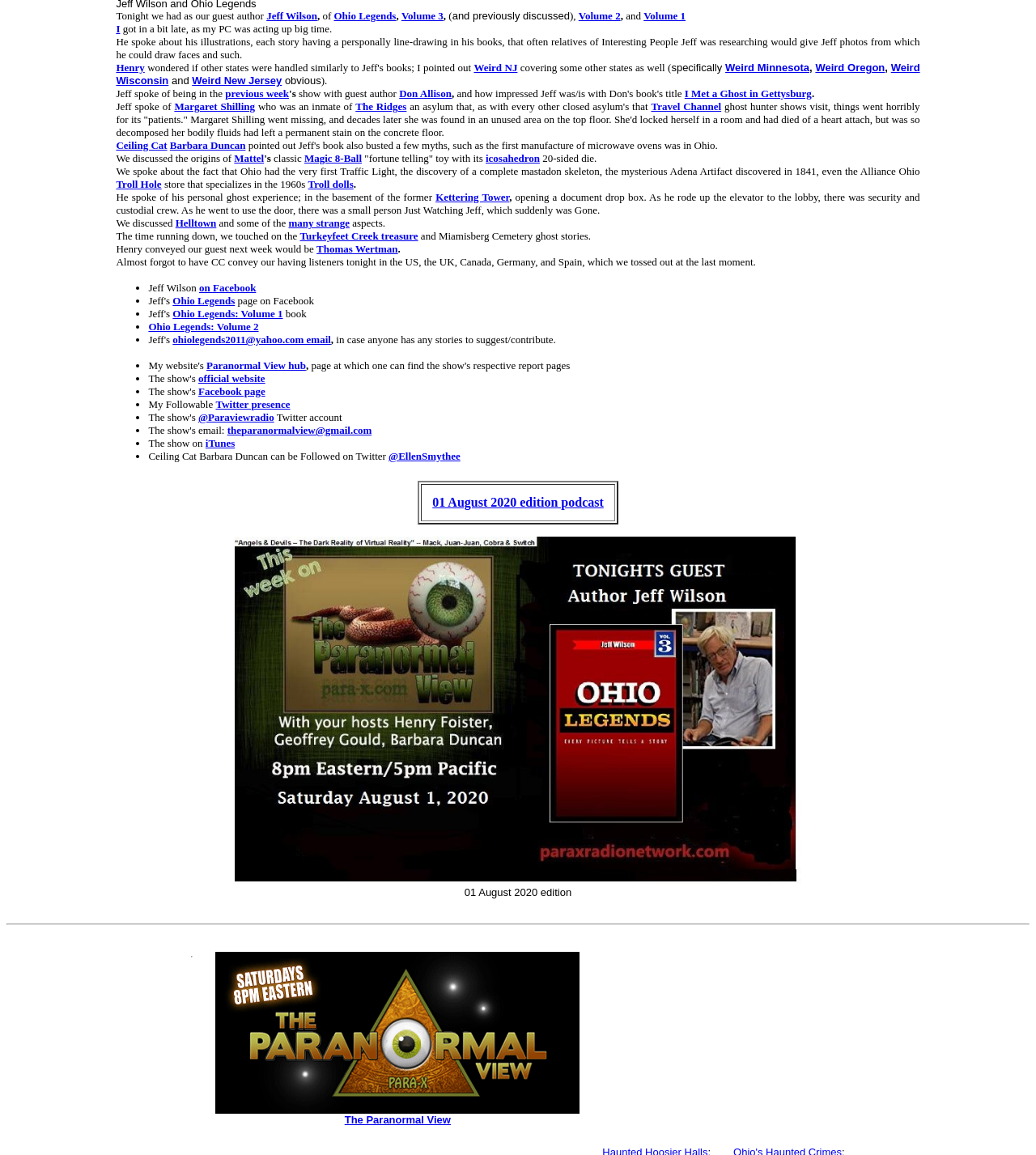Predict the bounding box coordinates of the UI element that matches this description: "@EllenSmythee". The coordinates should be in the format [left, top, right, bottom] with each value between 0 and 1.

[0.375, 0.39, 0.444, 0.4]